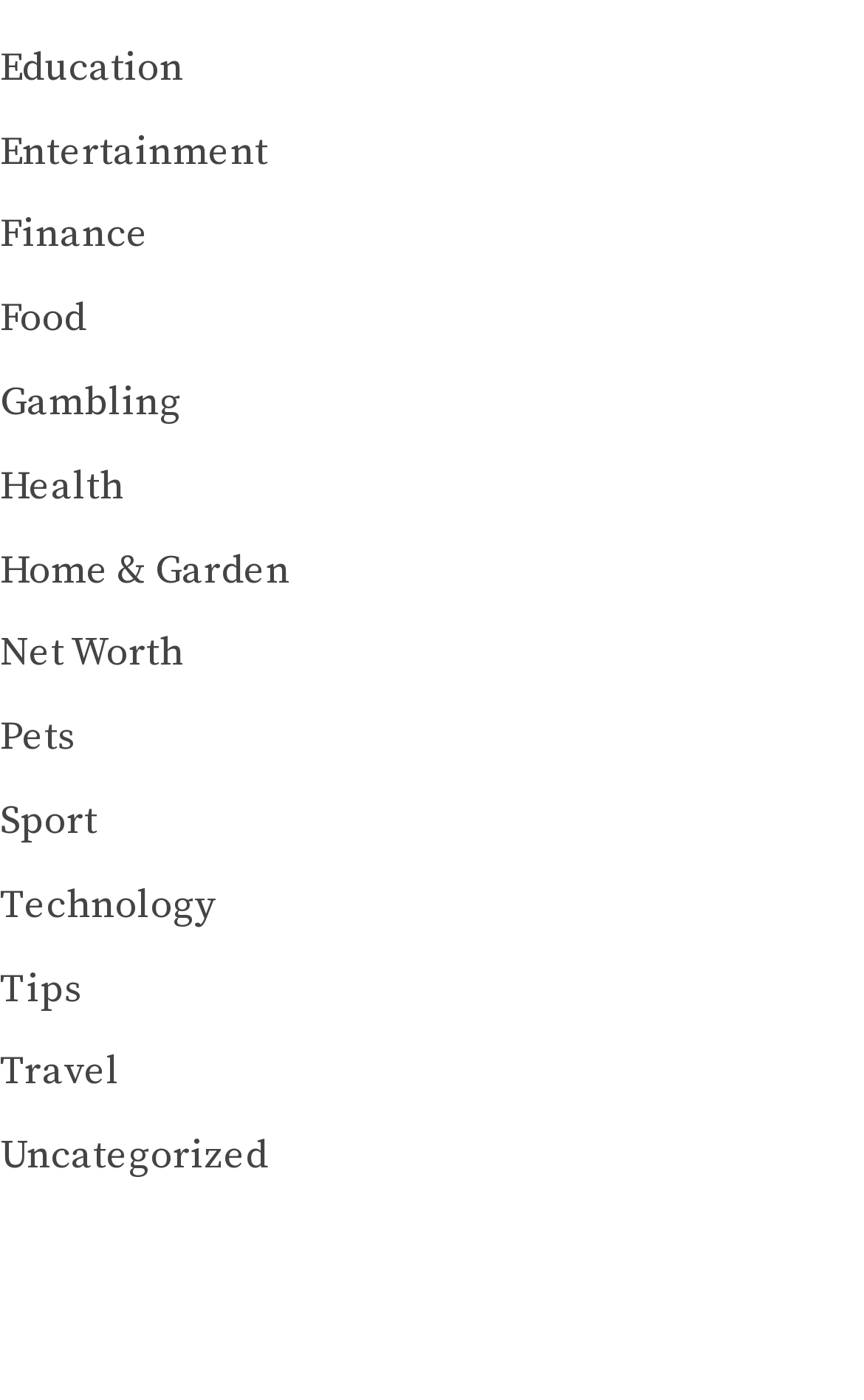How many categories are available? From the image, respond with a single word or brief phrase.

17